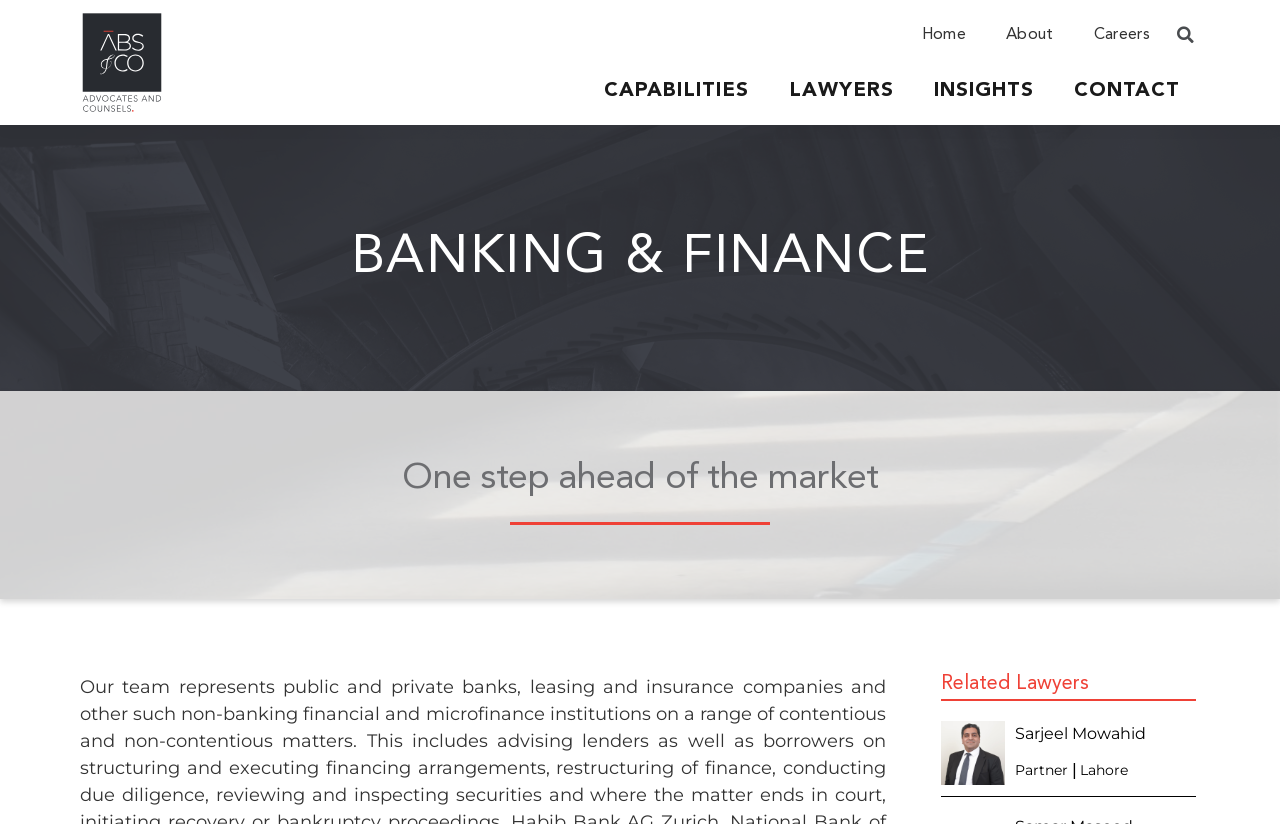What is the purpose of the search bar?
Based on the image, give a concise answer in the form of a single word or short phrase.

To search the website